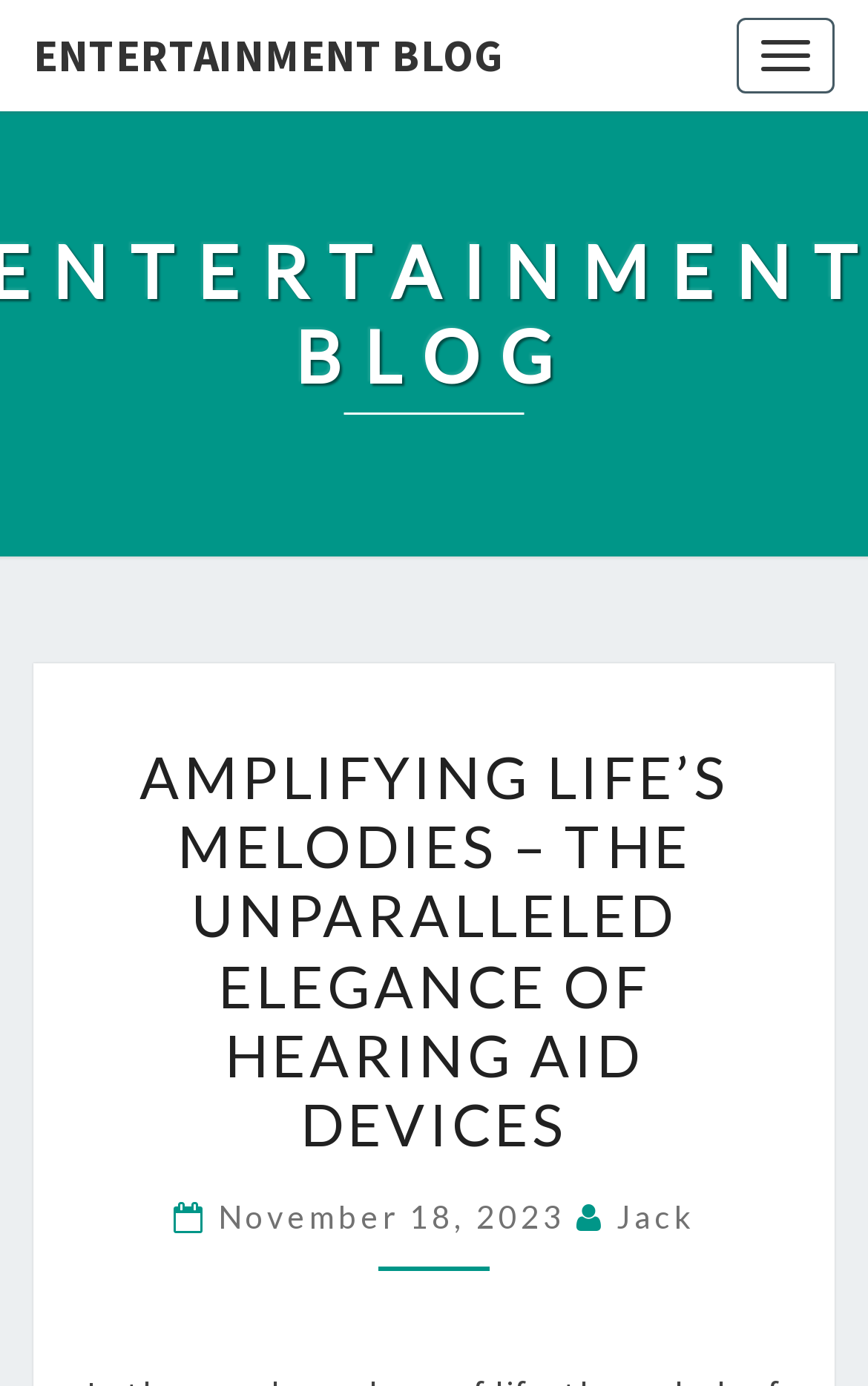Reply to the question with a single word or phrase:
Is there a navigation menu on the page?

Yes